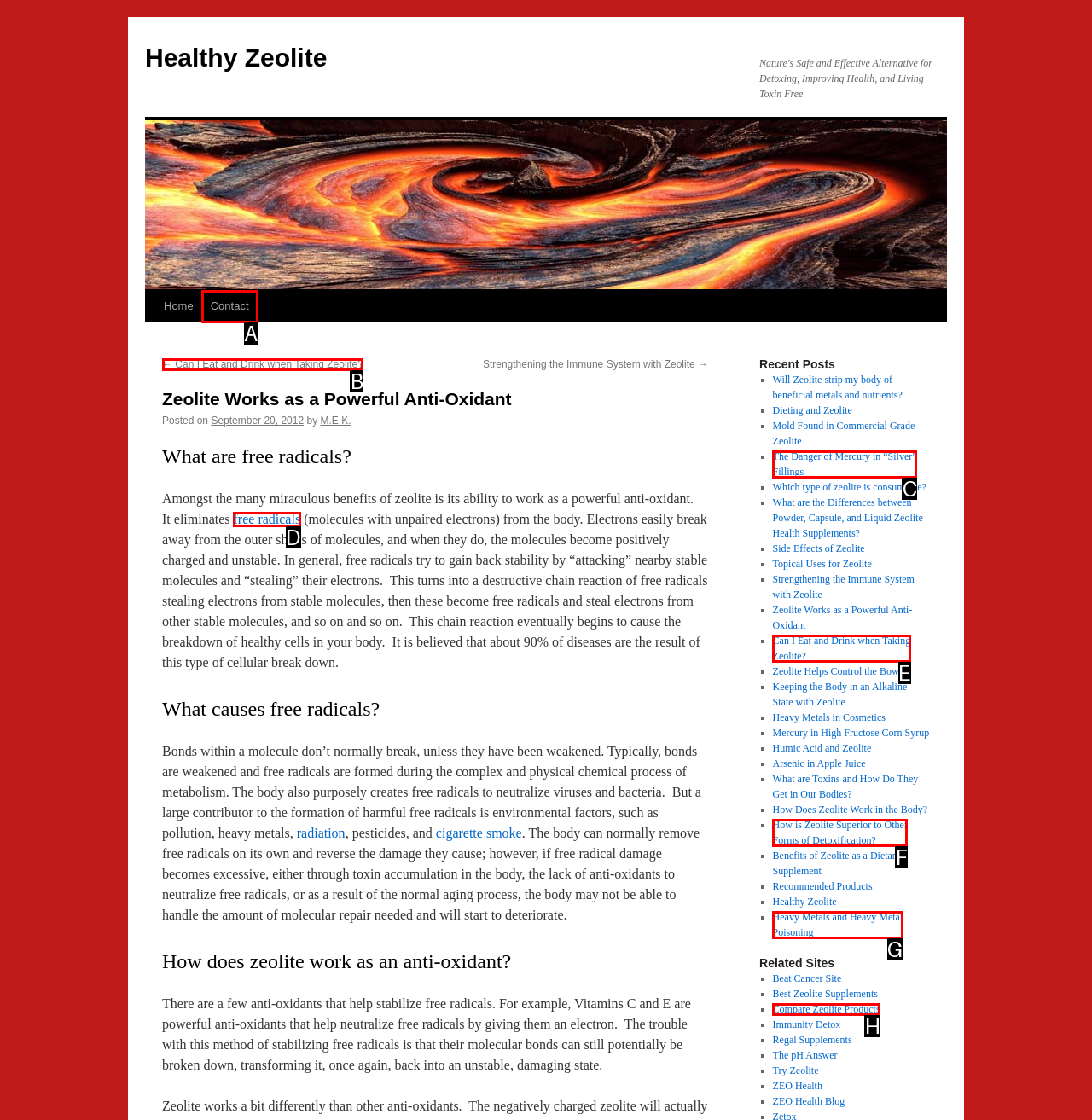Select the correct HTML element to complete the following task: Visit the 'Contact' page
Provide the letter of the choice directly from the given options.

A